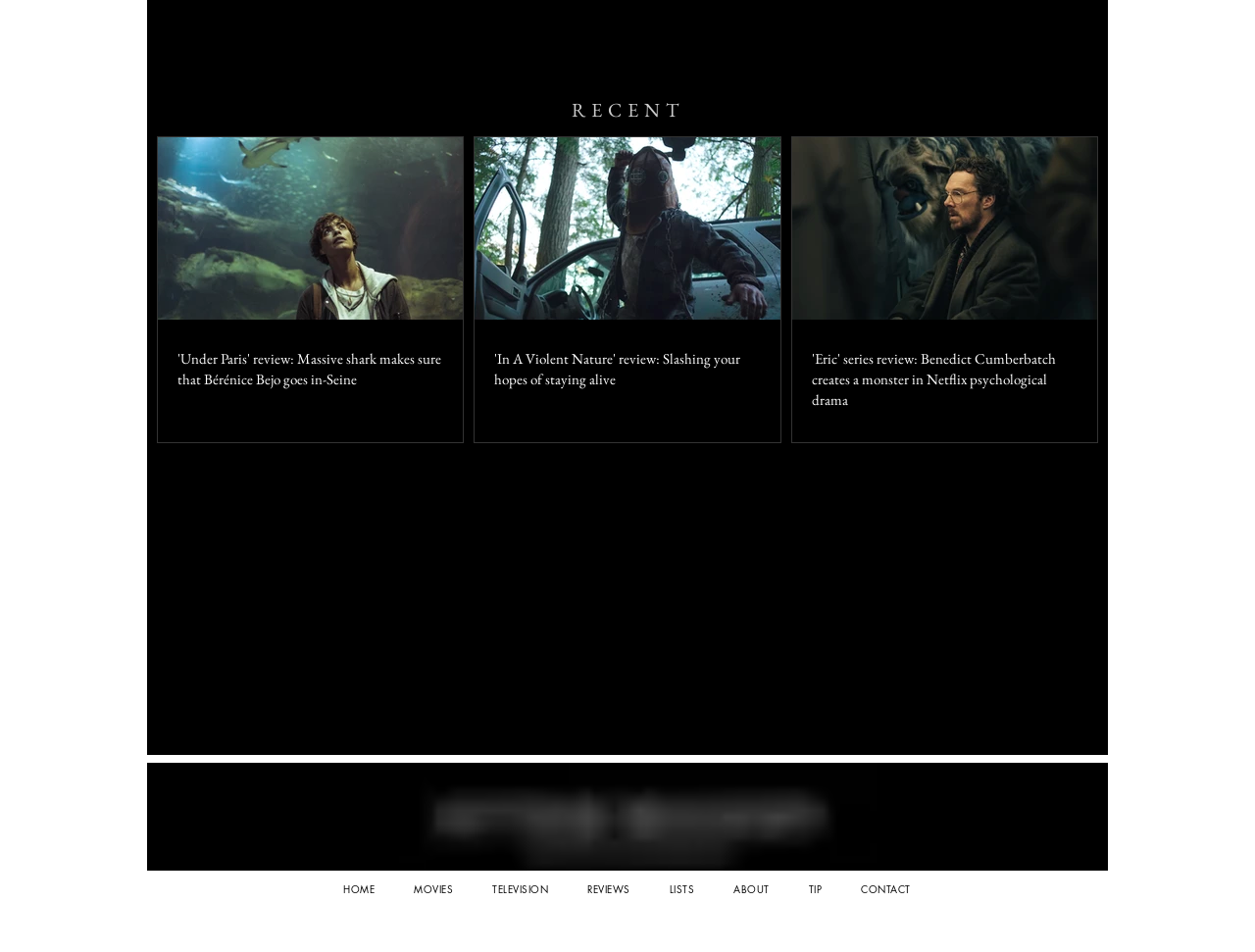Please specify the bounding box coordinates of the region to click in order to perform the following instruction: "Check After Misery on Instagram".

[0.446, 0.953, 0.477, 0.993]